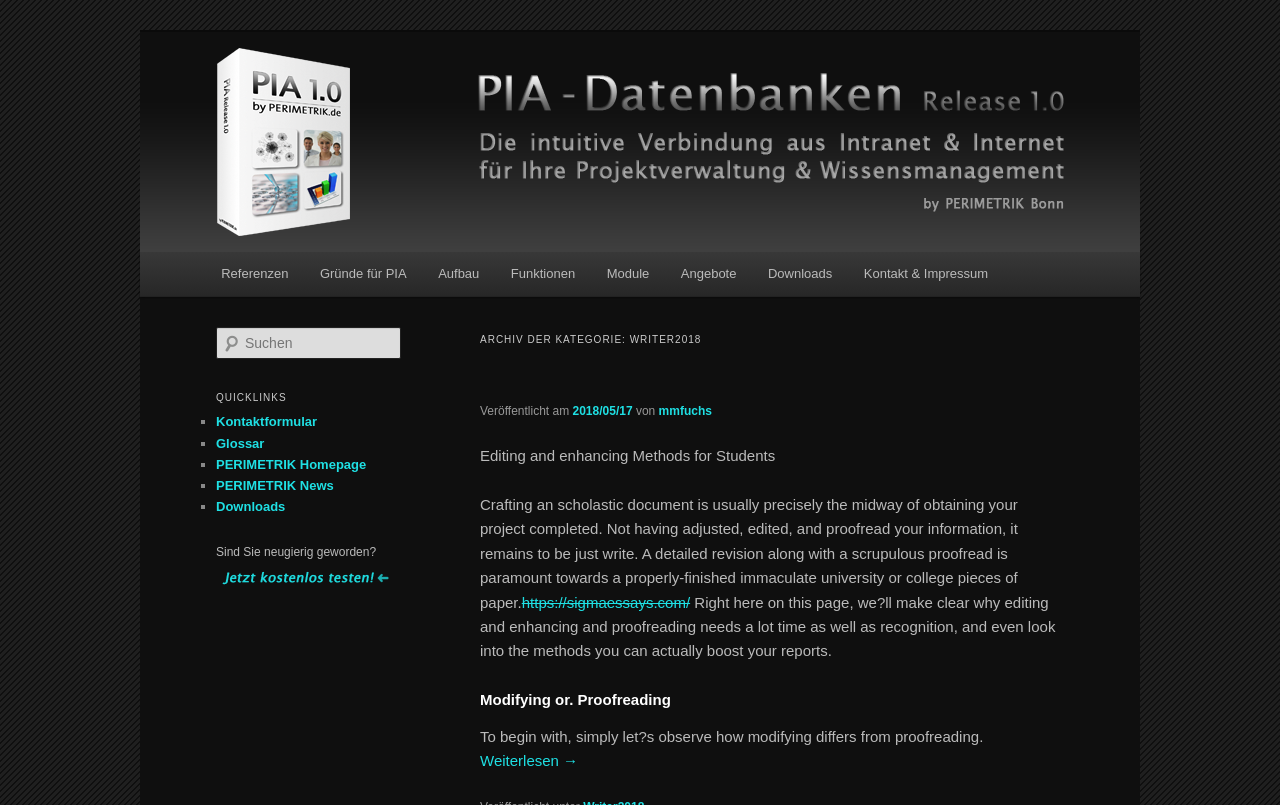Can you specify the bounding box coordinates of the area that needs to be clicked to fulfill the following instruction: "Read more about 'Editing and enhancing Methods for Students'"?

[0.375, 0.556, 0.606, 0.577]